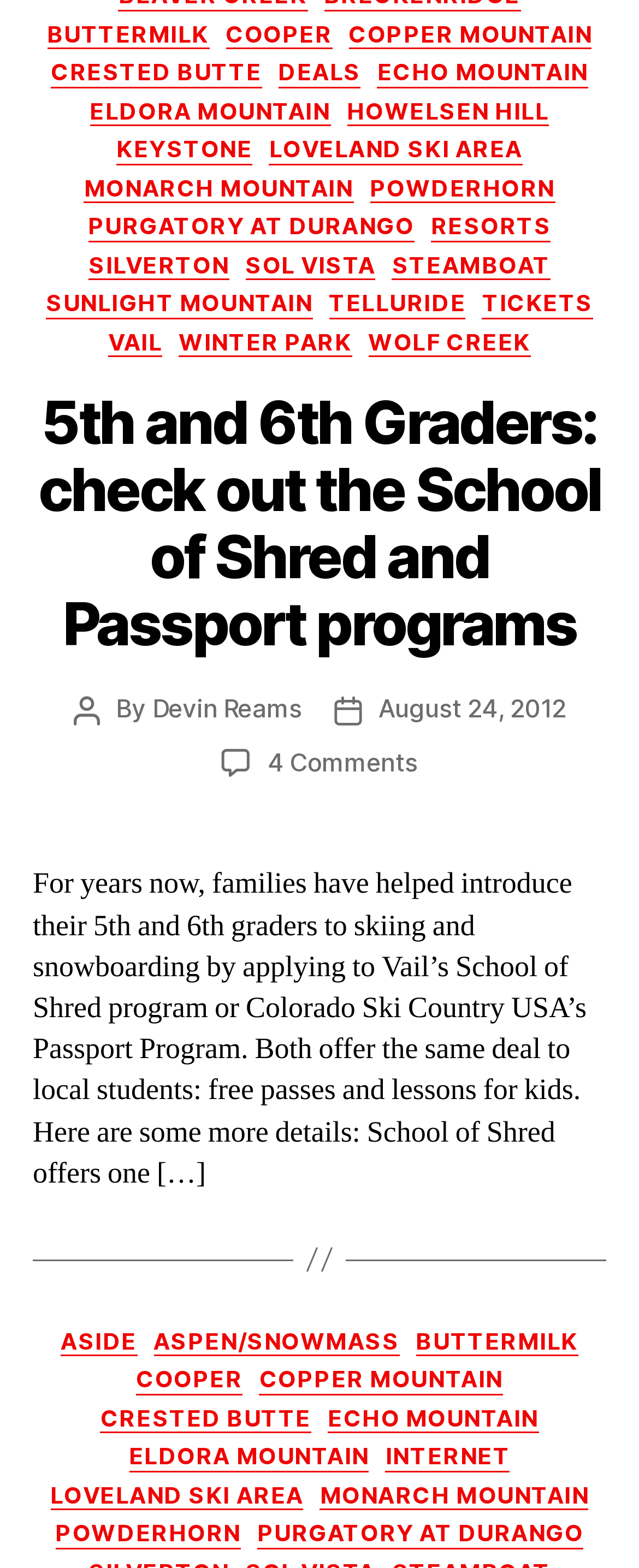Can you find the bounding box coordinates for the UI element given this description: "Purgatory at Durango"? Provide the coordinates as four float numbers between 0 and 1: [left, top, right, bottom].

[0.137, 0.135, 0.648, 0.155]